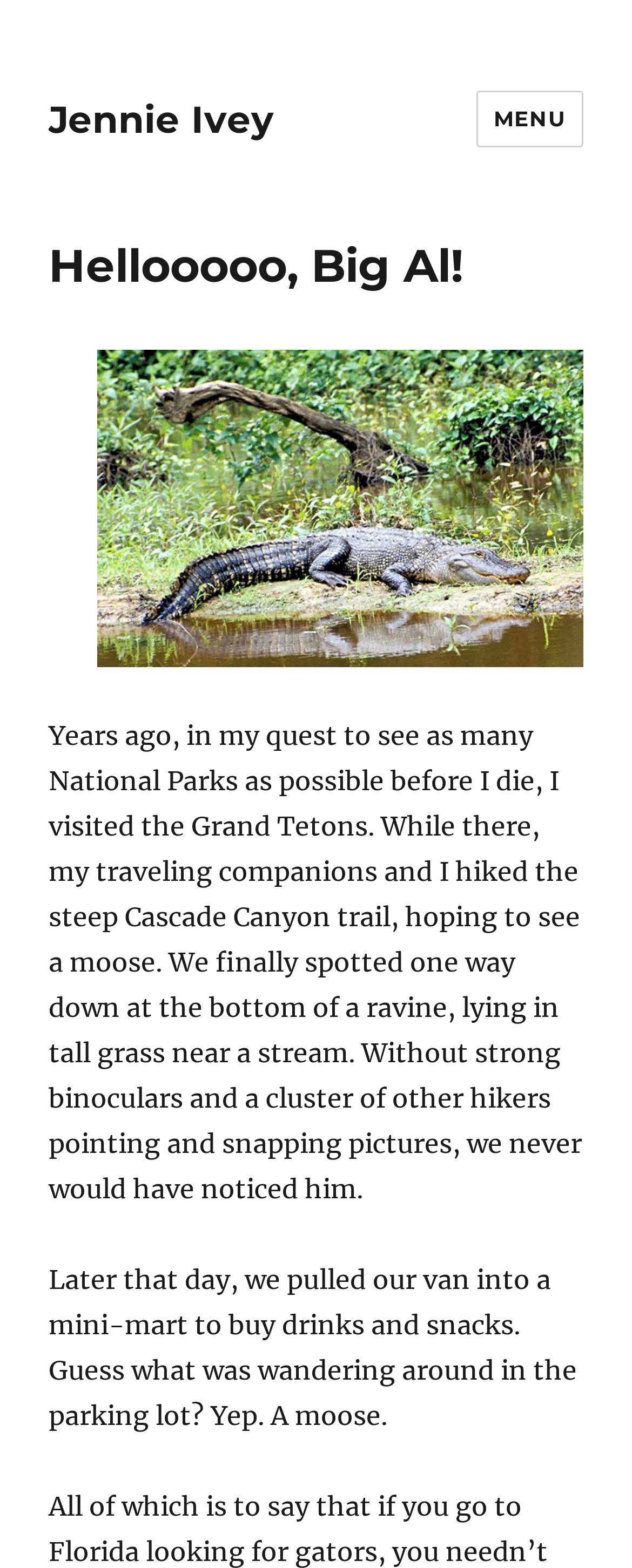What animal did the author see in the parking lot?
Answer the question with detailed information derived from the image.

The StaticText element mentions that after buying drinks and snacks at a mini-mart, the author saw a moose wandering around in the parking lot.